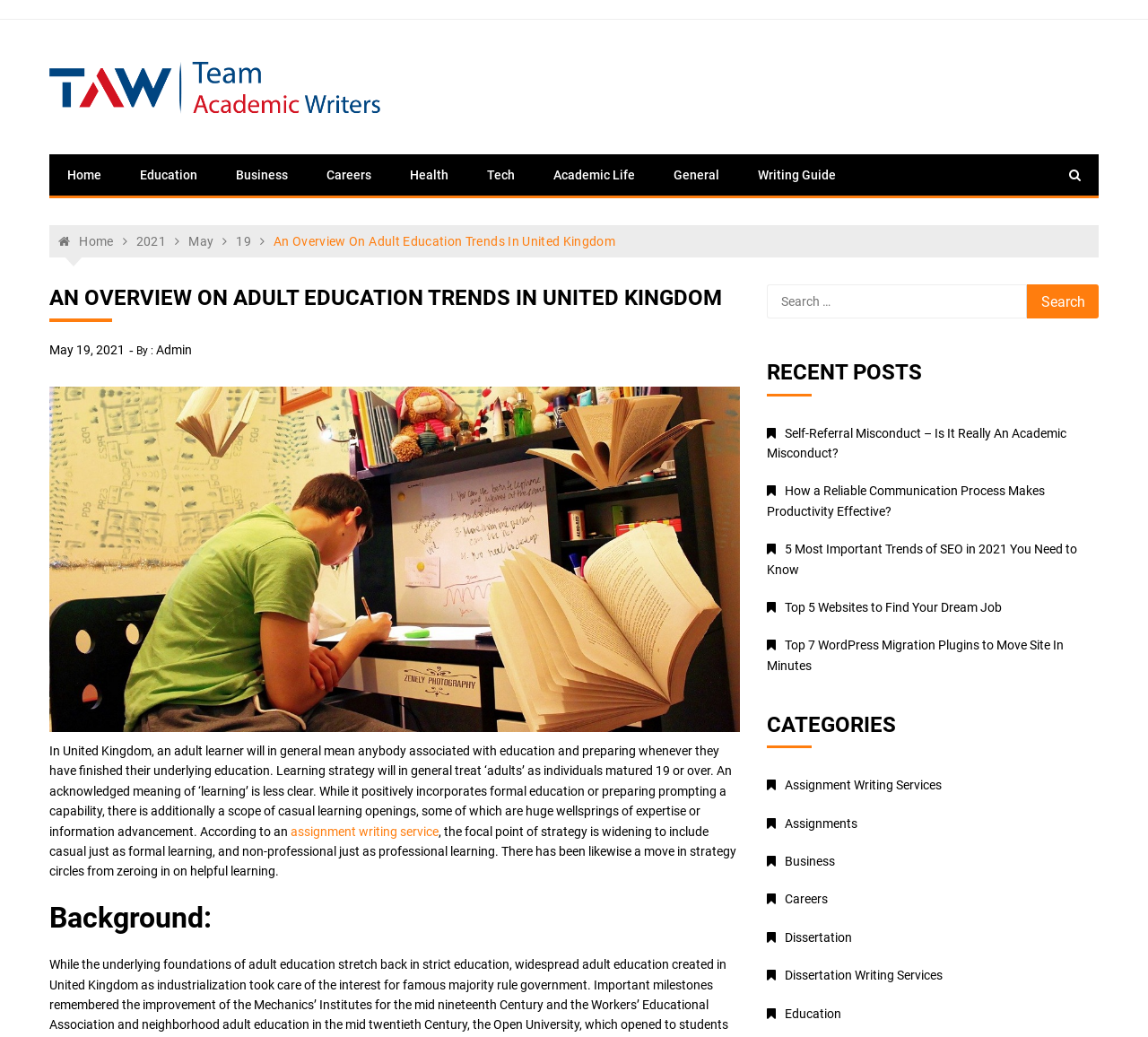Identify the headline of the webpage and generate its text content.

Team Academic Writers